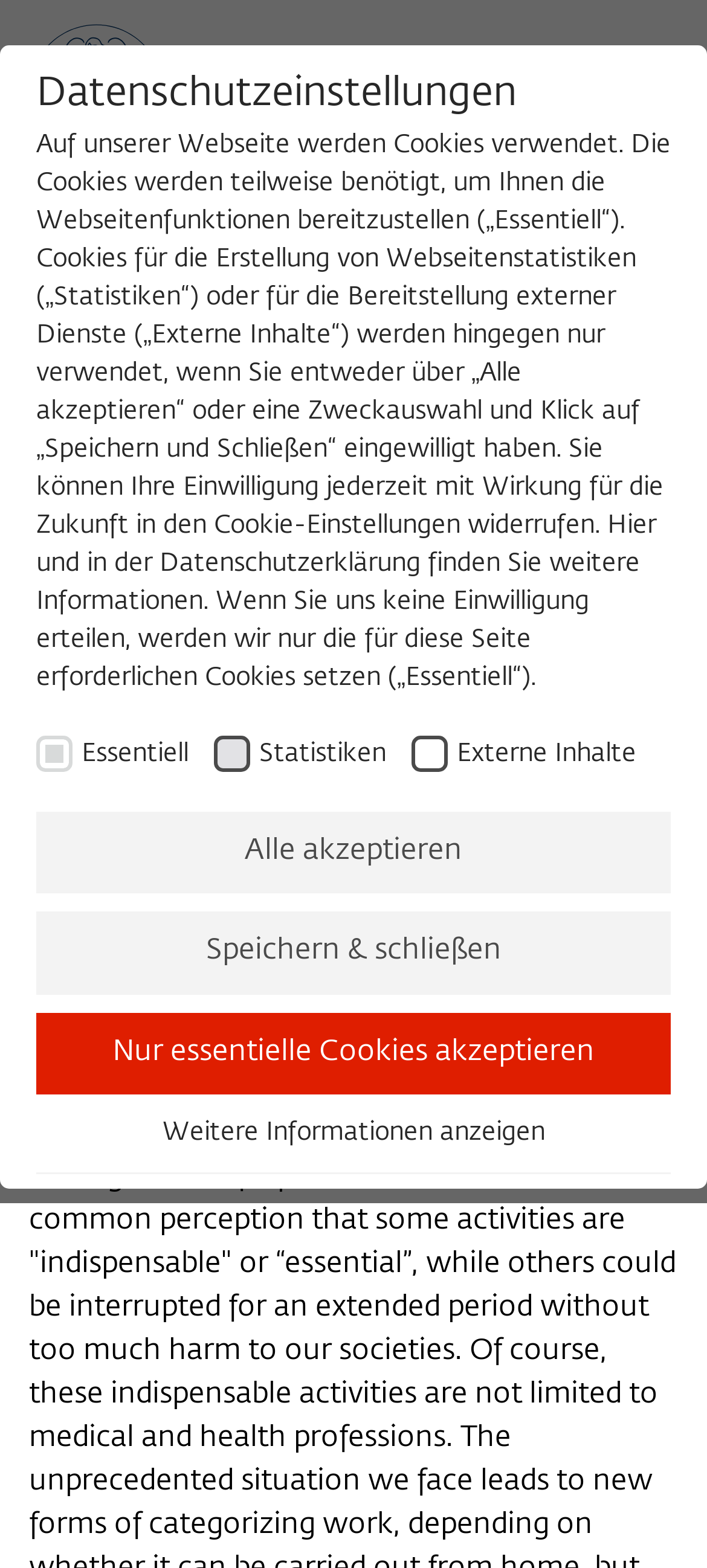Locate the bounding box for the described UI element: "parent_node: Externe Inhalte name="cookies[]" value="iframes"". Ensure the coordinates are four float numbers between 0 and 1, formatted as [left, top, right, bottom].

[0.582, 0.468, 0.615, 0.483]